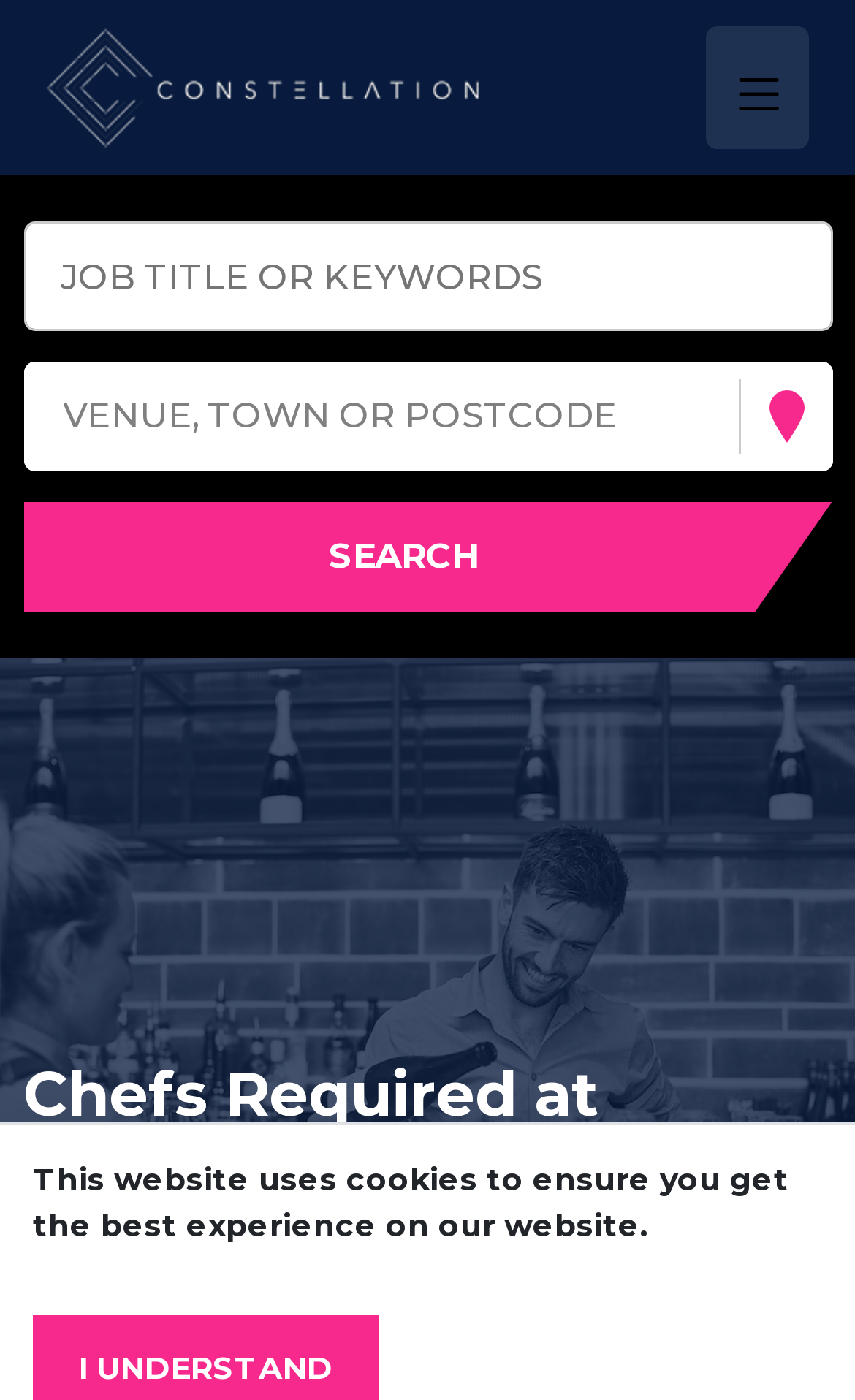Using the provided description: "Search", find the bounding box coordinates of the corresponding UI element. The output should be four float numbers between 0 and 1, in the format [left, top, right, bottom].

[0.027, 0.359, 0.973, 0.437]